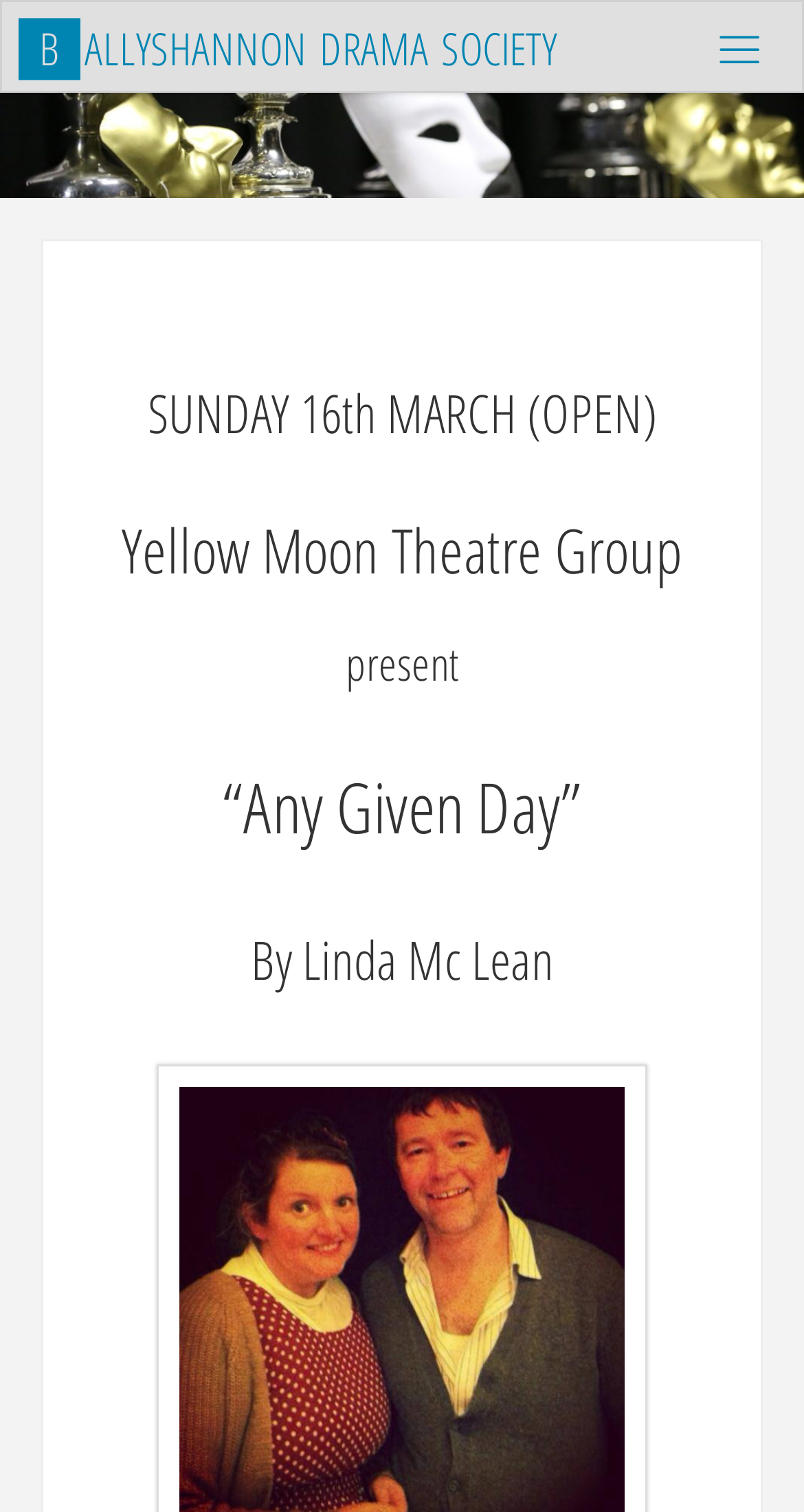What is the title of the play?
Please provide a single word or phrase as your answer based on the screenshot.

“Any Given Day”